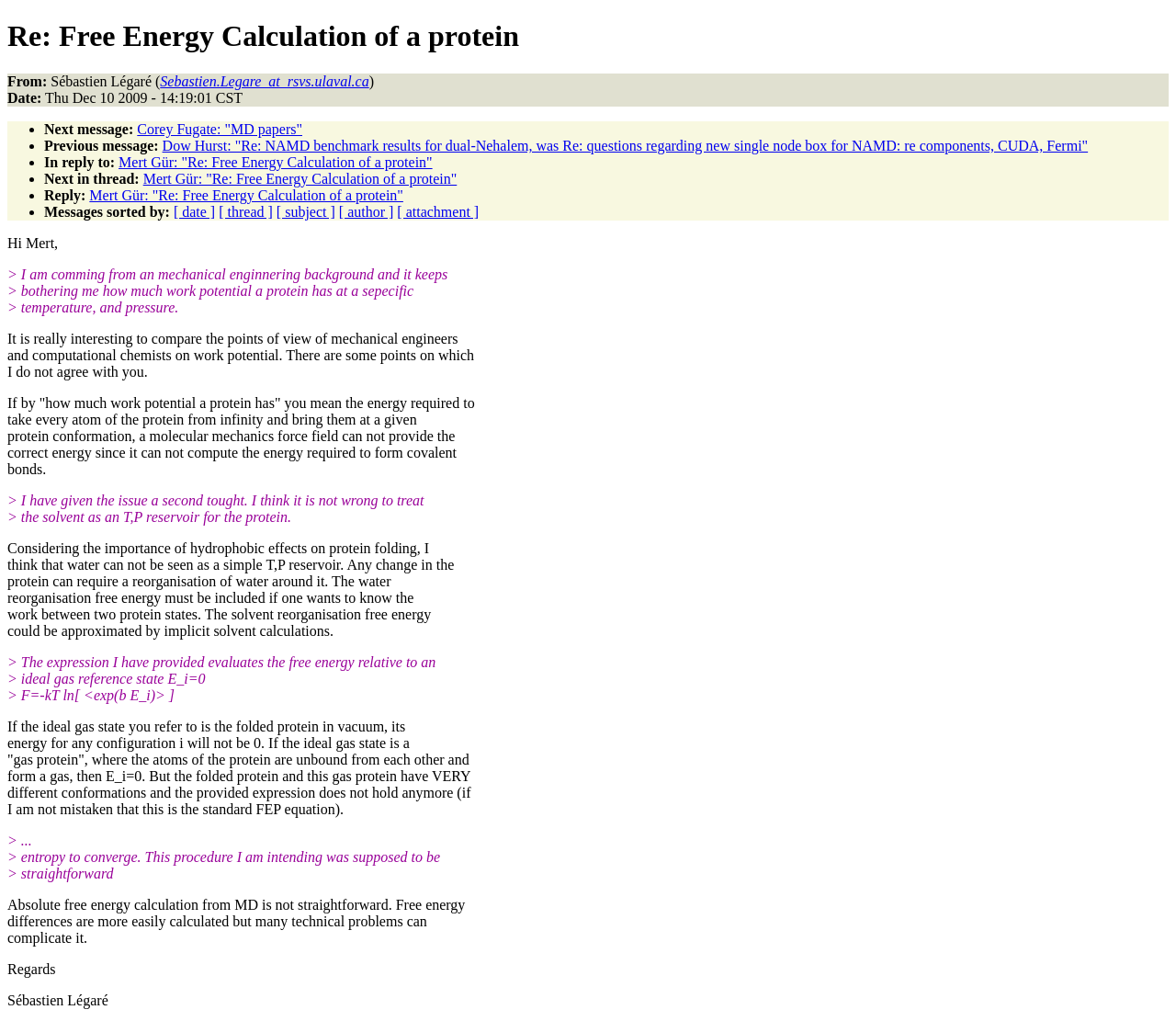Using the provided element description, identify the bounding box coordinates as (top-left x, top-left y, bottom-right x, bottom-right y). Ensure all values are between 0 and 1. Description: Sebastien.Legare_at_rsvs.ulaval.ca

[0.136, 0.072, 0.314, 0.087]